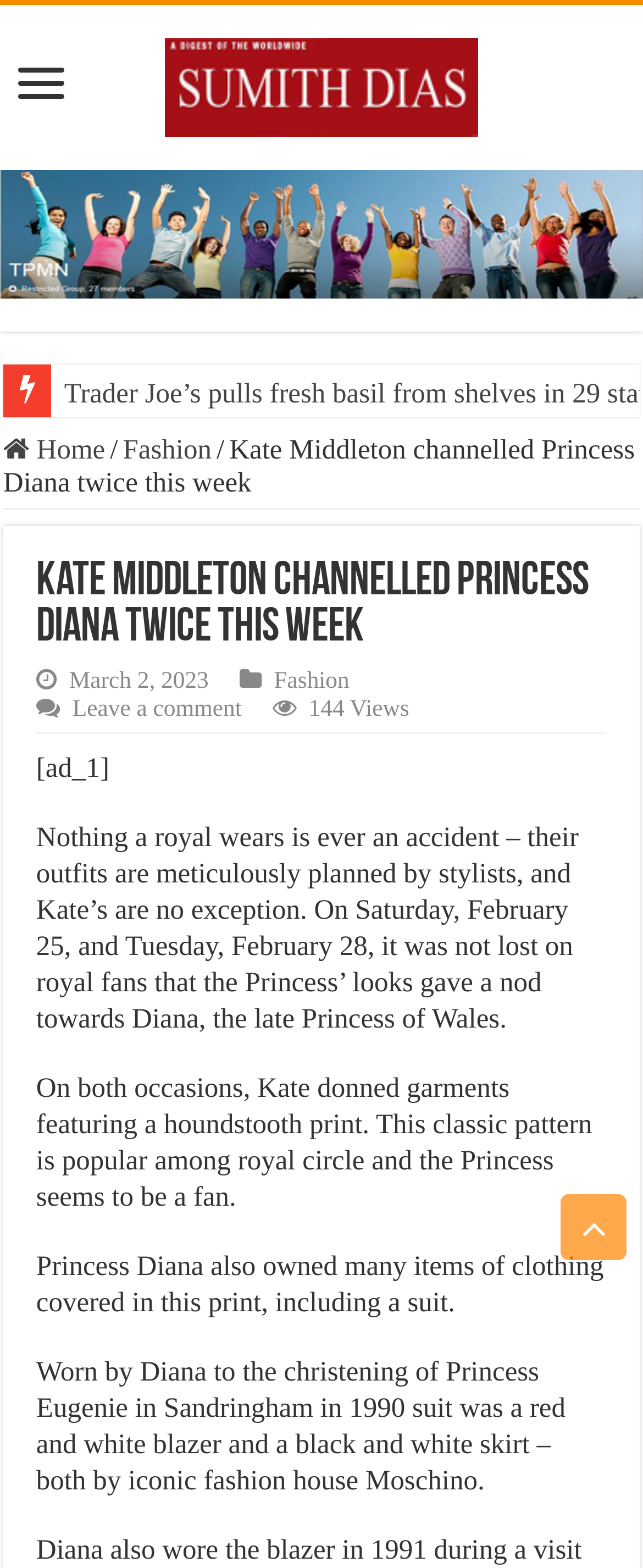Describe all significant elements and features of the webpage.

The webpage appears to be an article about Kate Middleton's fashion, specifically how she channelled Princess Diana's style twice in one week. At the top of the page, there is a heading that reads "Latest Breaking News" with a link and an image beside it. Below this, there are several links, including "Home" and "Fashion", separated by a slash. 

The main article title, "Kate Middleton channelled Princess Diana twice this week", is displayed prominently, with the date "March 2, 2023" written below it. There are also links to "Fashion" and "Leave a comment" nearby. The article text begins below this, with a brief introduction explaining that Kate Middleton's outfits are meticulously planned and that she recently wore two outfits that paid homage to Princess Diana's style. 

The article continues to describe the outfits, mentioning that they both featured a houndstooth print, a classic pattern popular among the royal circle. It also notes that Princess Diana owned many items of clothing with this print, including a suit worn to Princess Eugenie's christening in 1990. The article text spans multiple paragraphs, with the last one describing the specific suit worn by Diana. 

At the bottom of the page, there is a "Scroll To Top" button. There is also an advertisement, marked as "[ad_1]", located near the top of the page.